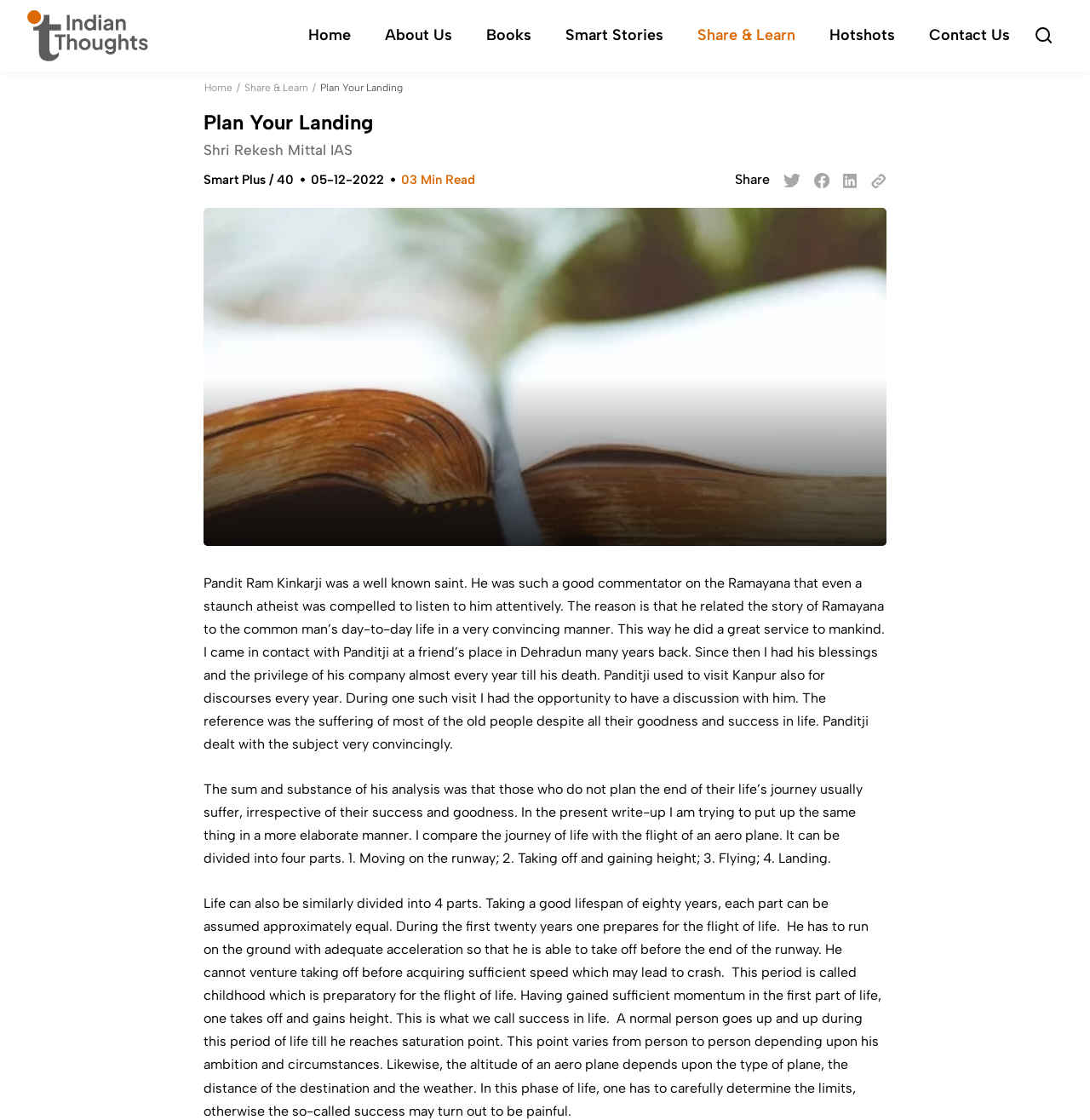Give a one-word or short phrase answer to the question: 
How many years is a good lifespan assumed to be in the article?

Eighty years